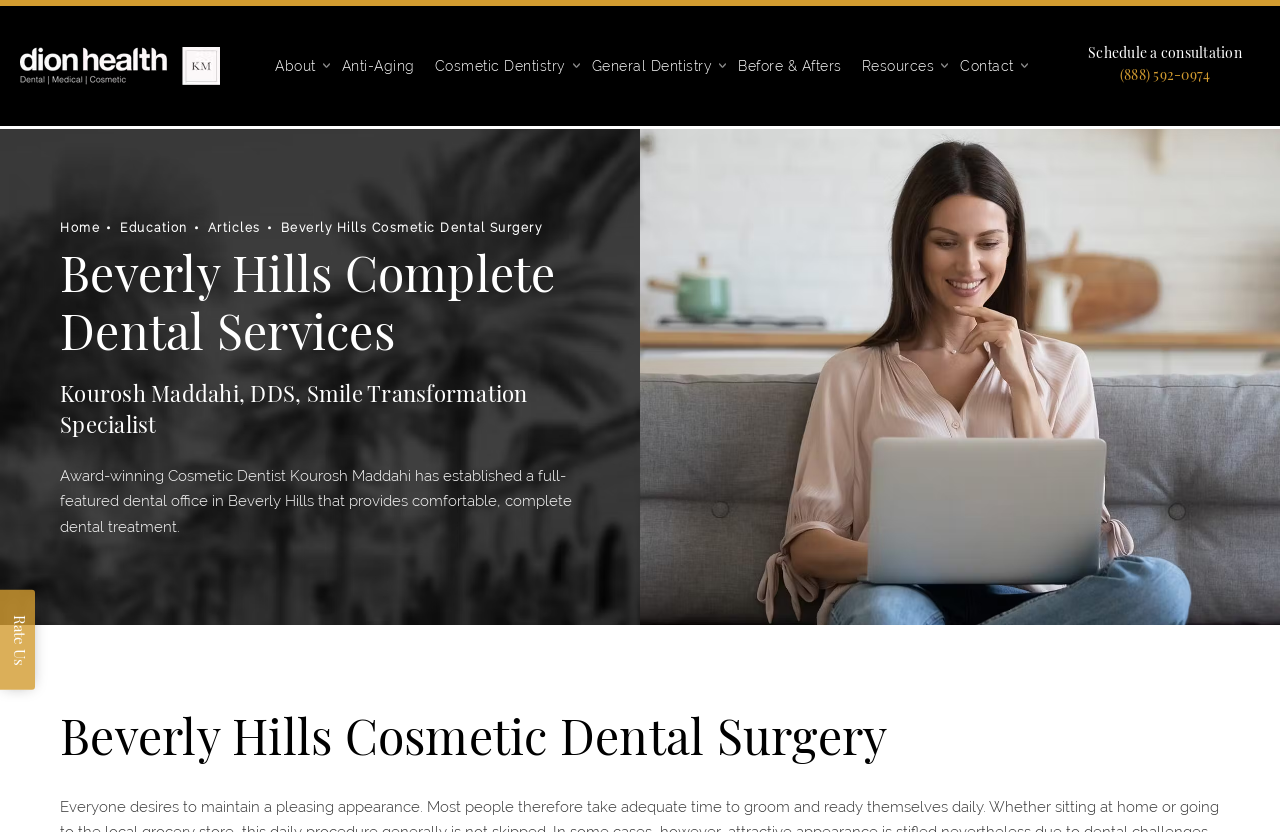Please answer the following question using a single word or phrase: 
What is the phone number to contact the dentist?

(888) 592-0974